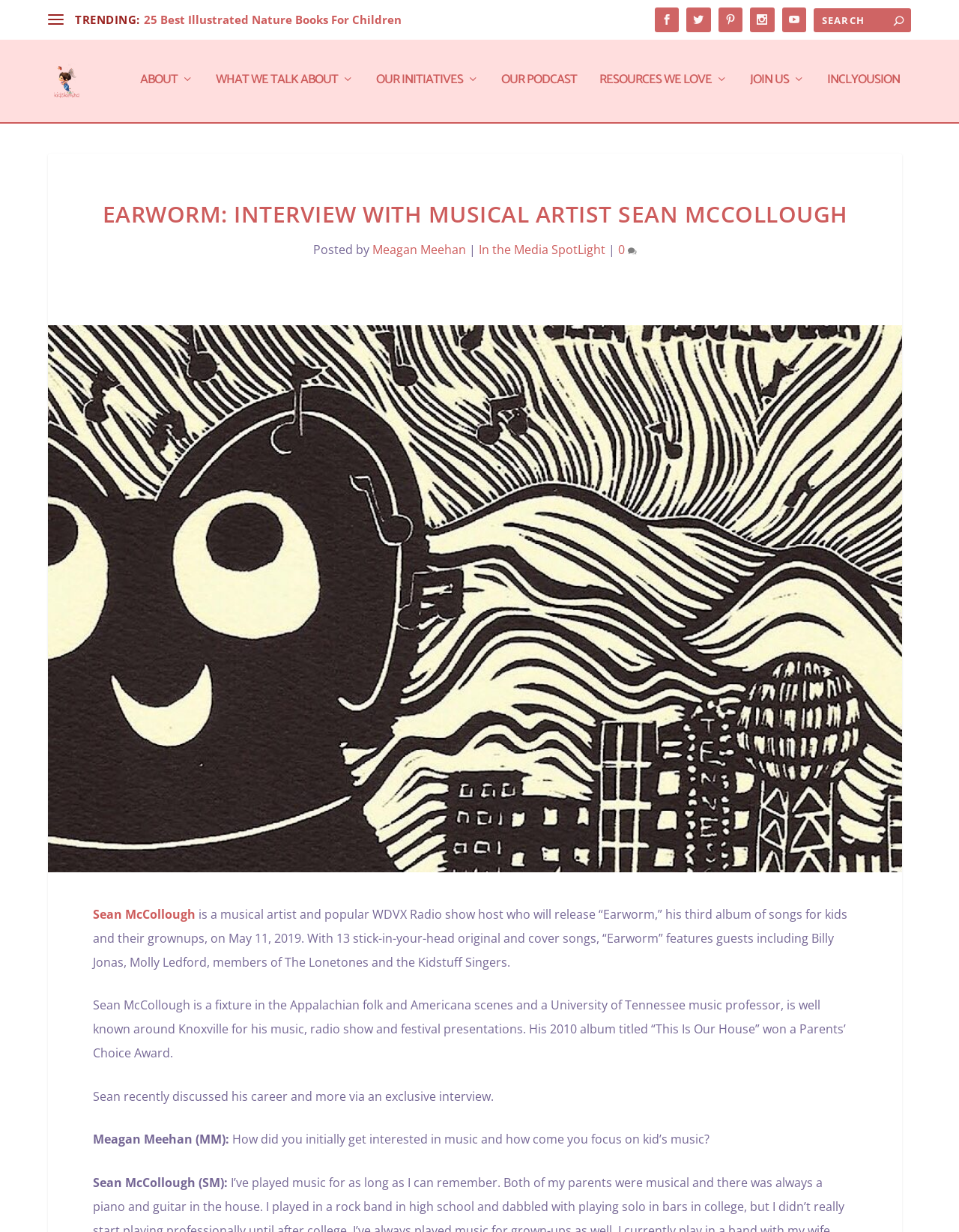What is the date of release of the album 'Earworm'?
Refer to the image and provide a one-word or short phrase answer.

May 11, 2019